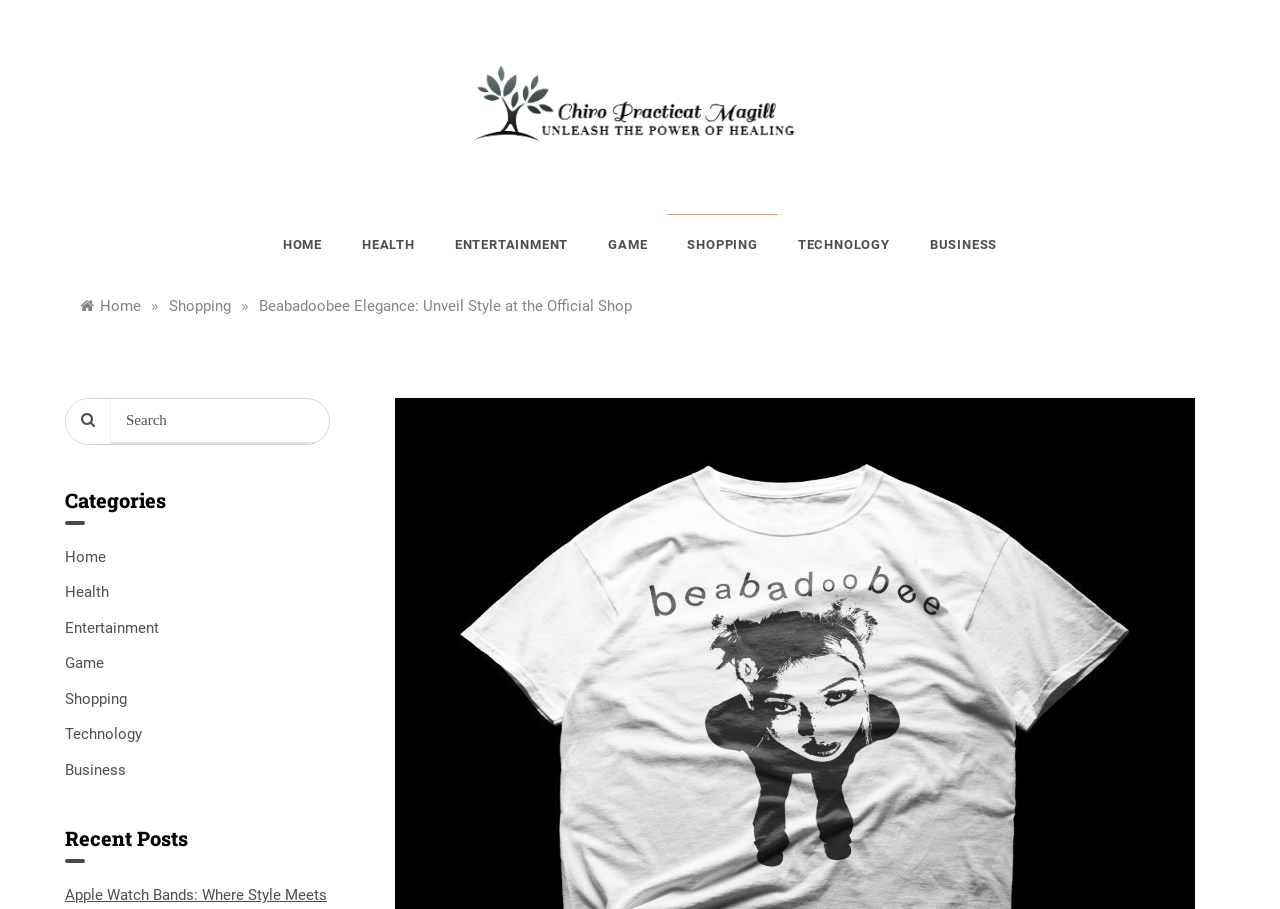Predict the bounding box coordinates of the UI element that matches this description: "parent_node: Chiro Practicat Magill". The coordinates should be in the format [left, top, right, bottom] with each value between 0 and 1.

[0.358, 0.106, 0.642, 0.127]